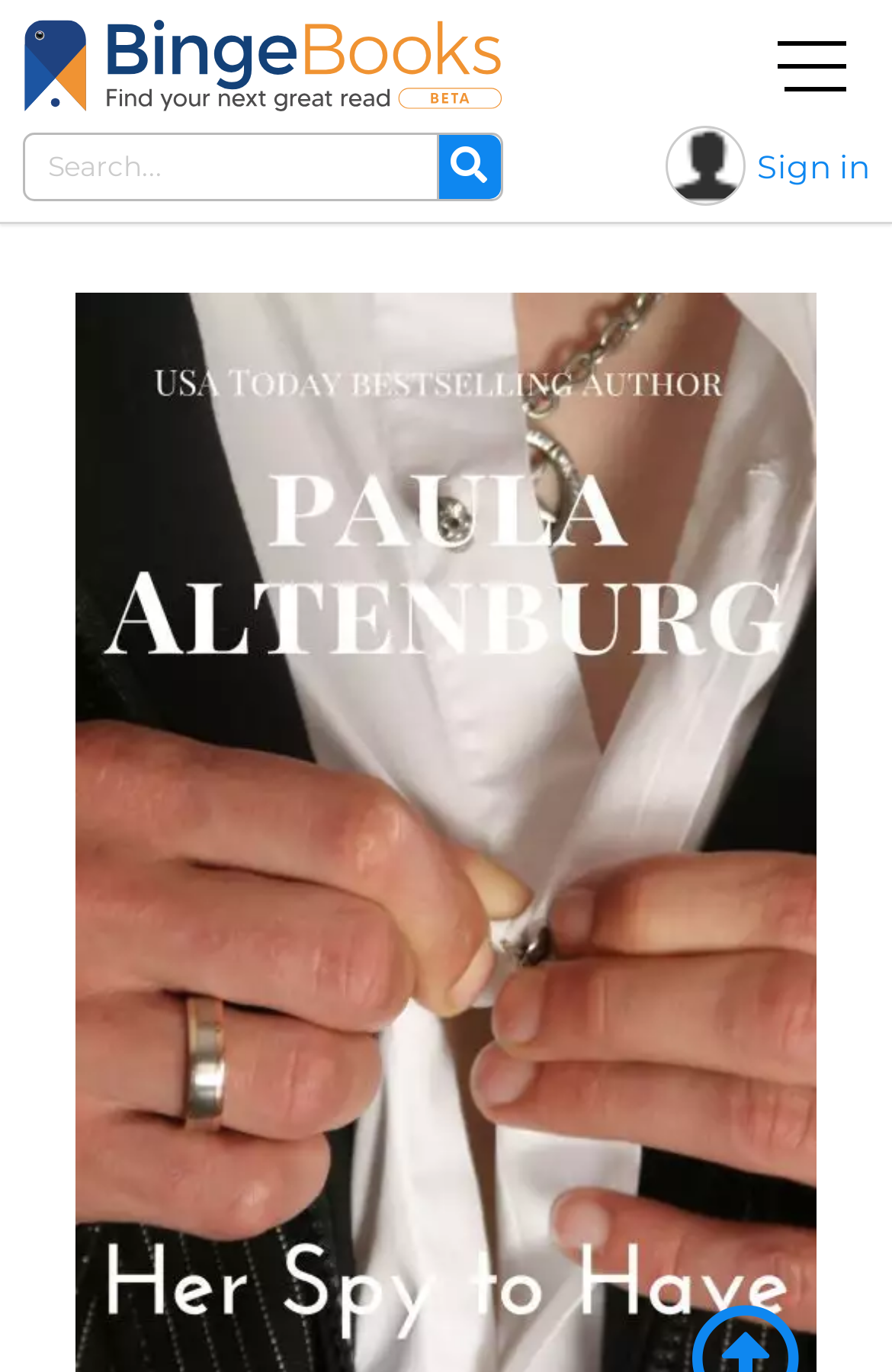Locate the bounding box coordinates of the UI element described by: "aria-label="Search"". Provide the coordinates as four float numbers between 0 and 1, formatted as [left, top, right, bottom].

[0.49, 0.098, 0.562, 0.144]